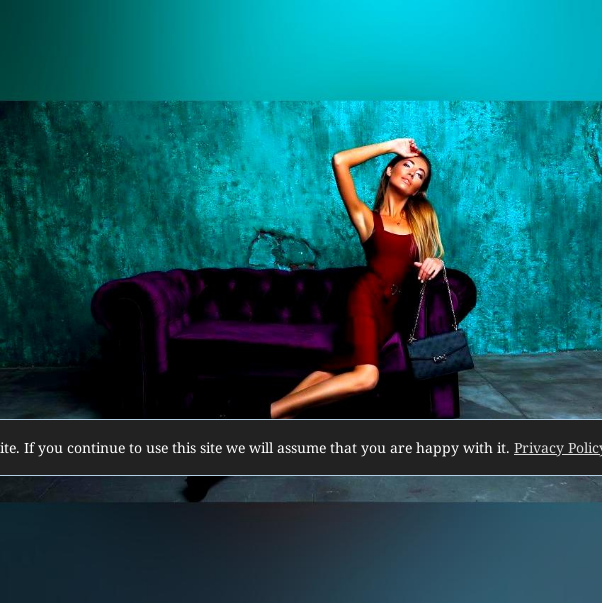Use a single word or phrase to answer the following:
What is the dominant color of the background?

Turquoise